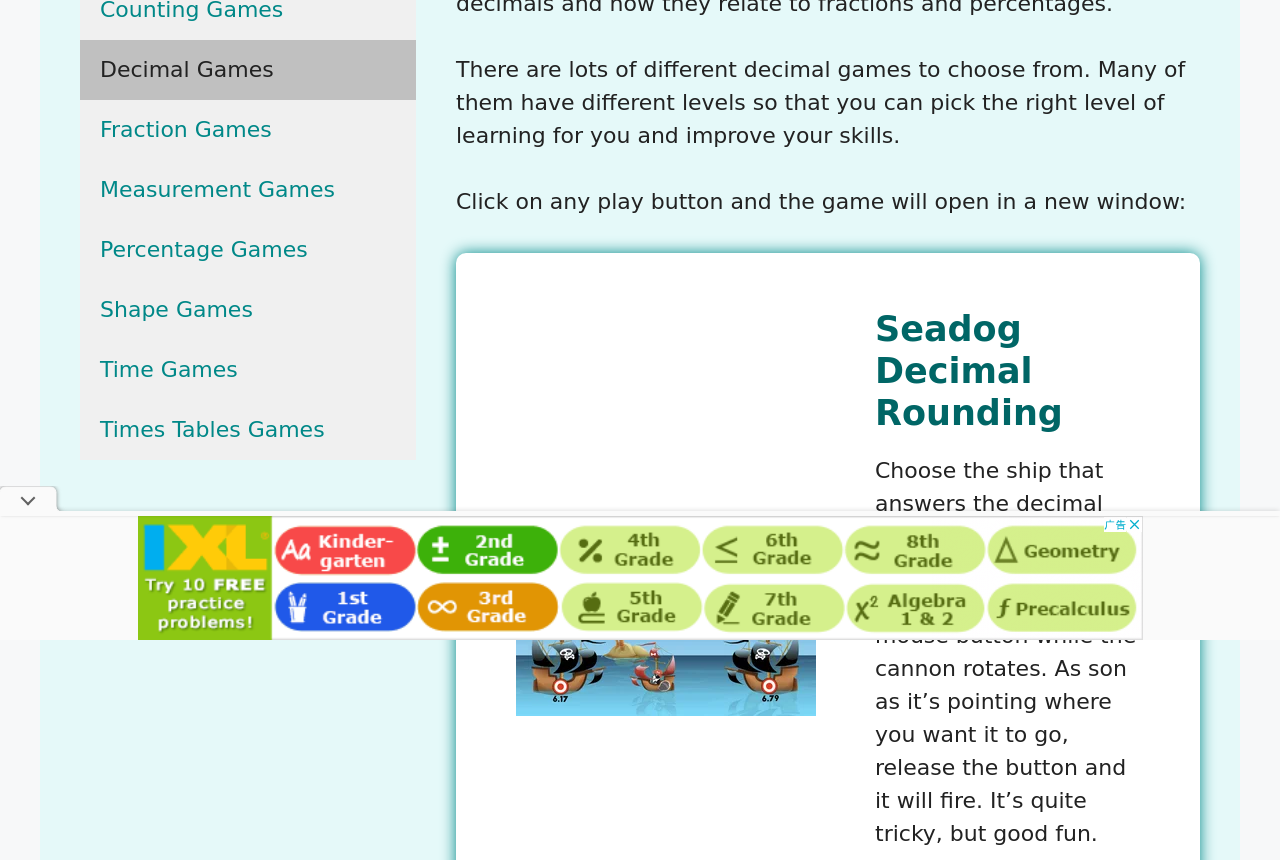Please determine the bounding box of the UI element that matches this description: Fraction Games. The coordinates should be given as (top-left x, top-left y, bottom-right x, bottom-right y), with all values between 0 and 1.

[0.062, 0.116, 0.325, 0.186]